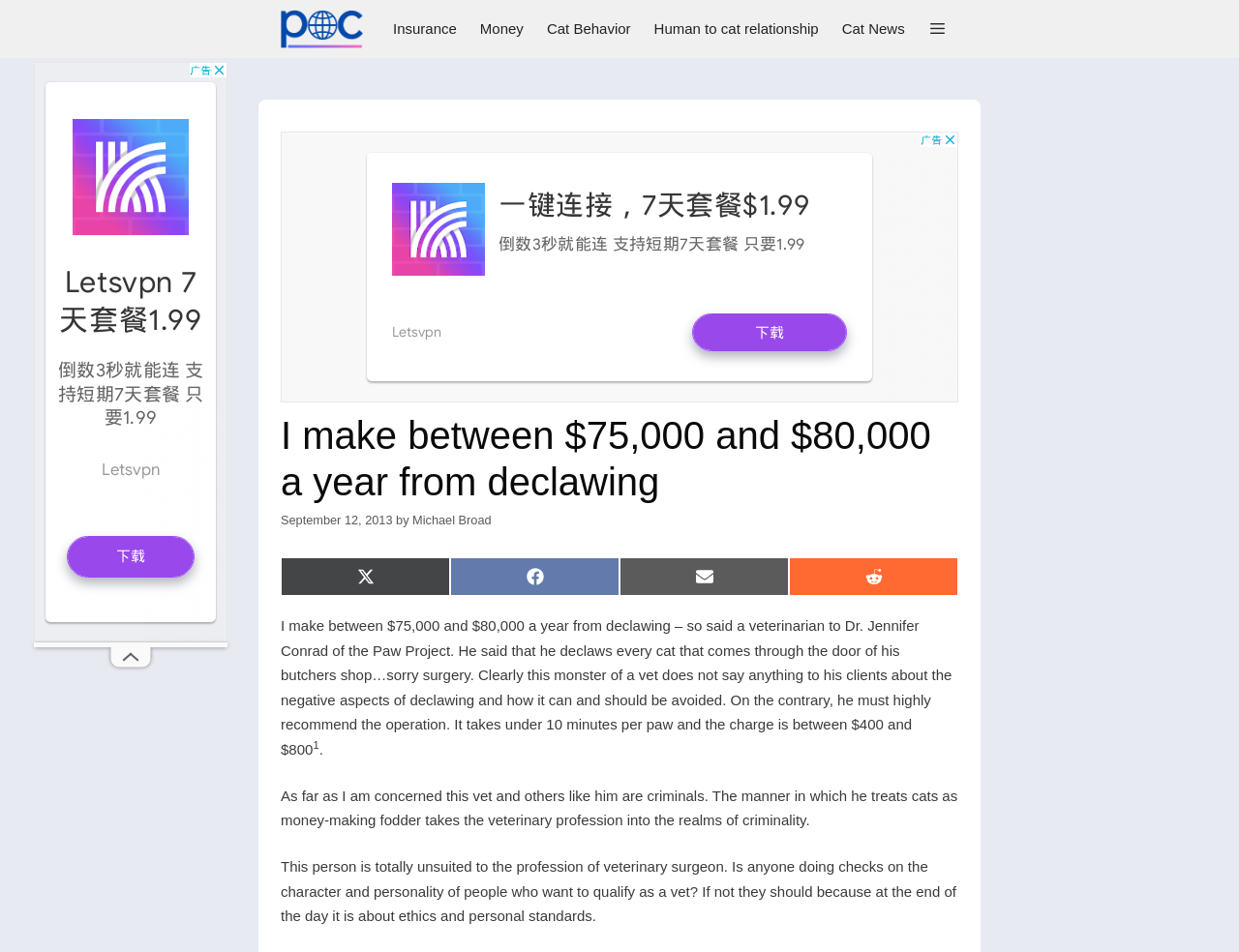How long does the declawing operation take?
Please craft a detailed and exhaustive response to the question.

According to the text, the declawing operation takes under 10 minutes per paw, and the charge is between $400 and $800.